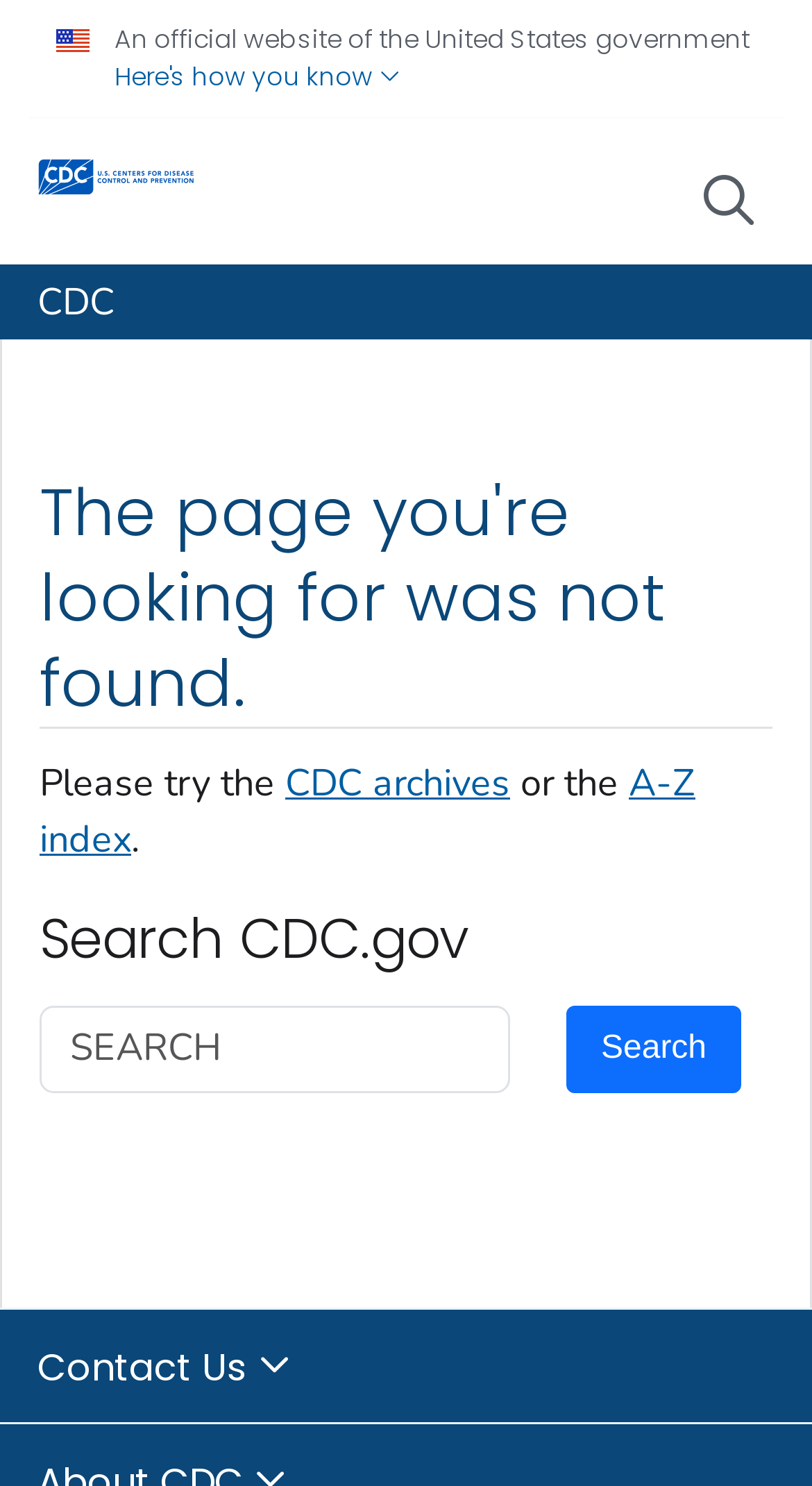Predict the bounding box coordinates for the UI element described as: "aria-label="Search" name="query" placeholder="SEARCH"". The coordinates should be four float numbers between 0 and 1, presented as [left, top, right, bottom].

[0.049, 0.676, 0.627, 0.736]